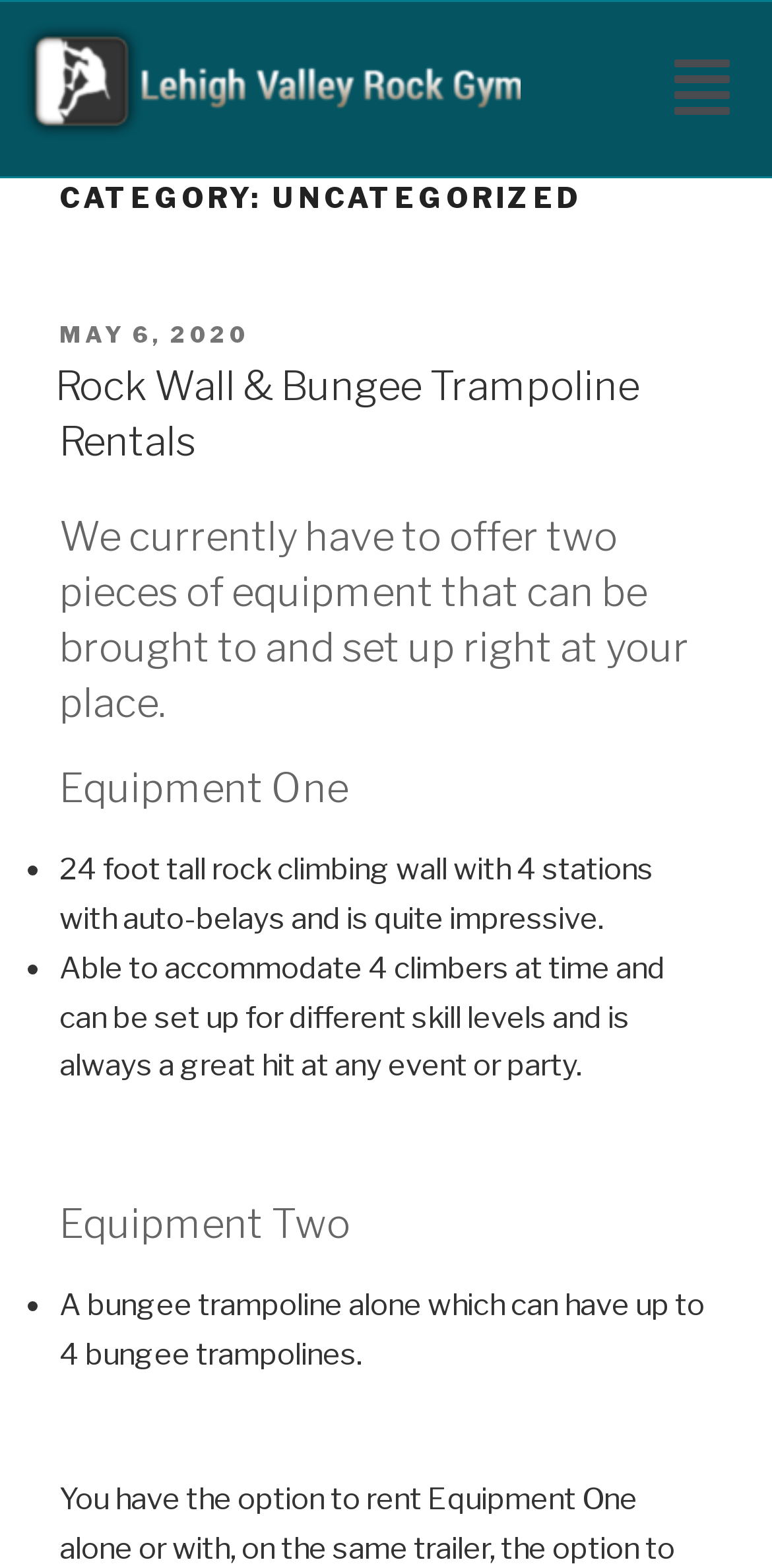Provide your answer in a single word or phrase: 
What is the category of the webpage content?

Uncategorized